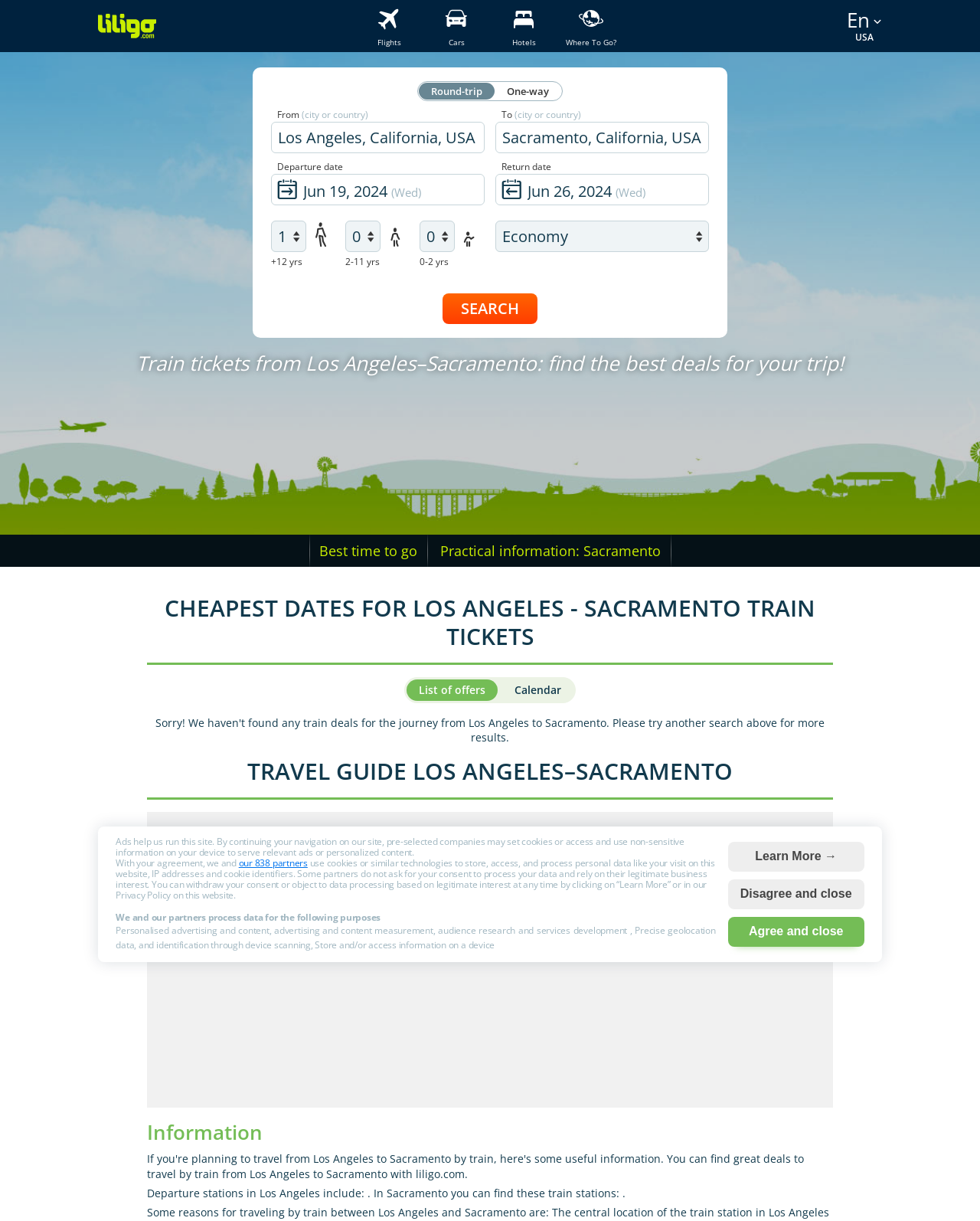What type of travel is the webpage focused on?
Based on the image, respond with a single word or phrase.

Train travel